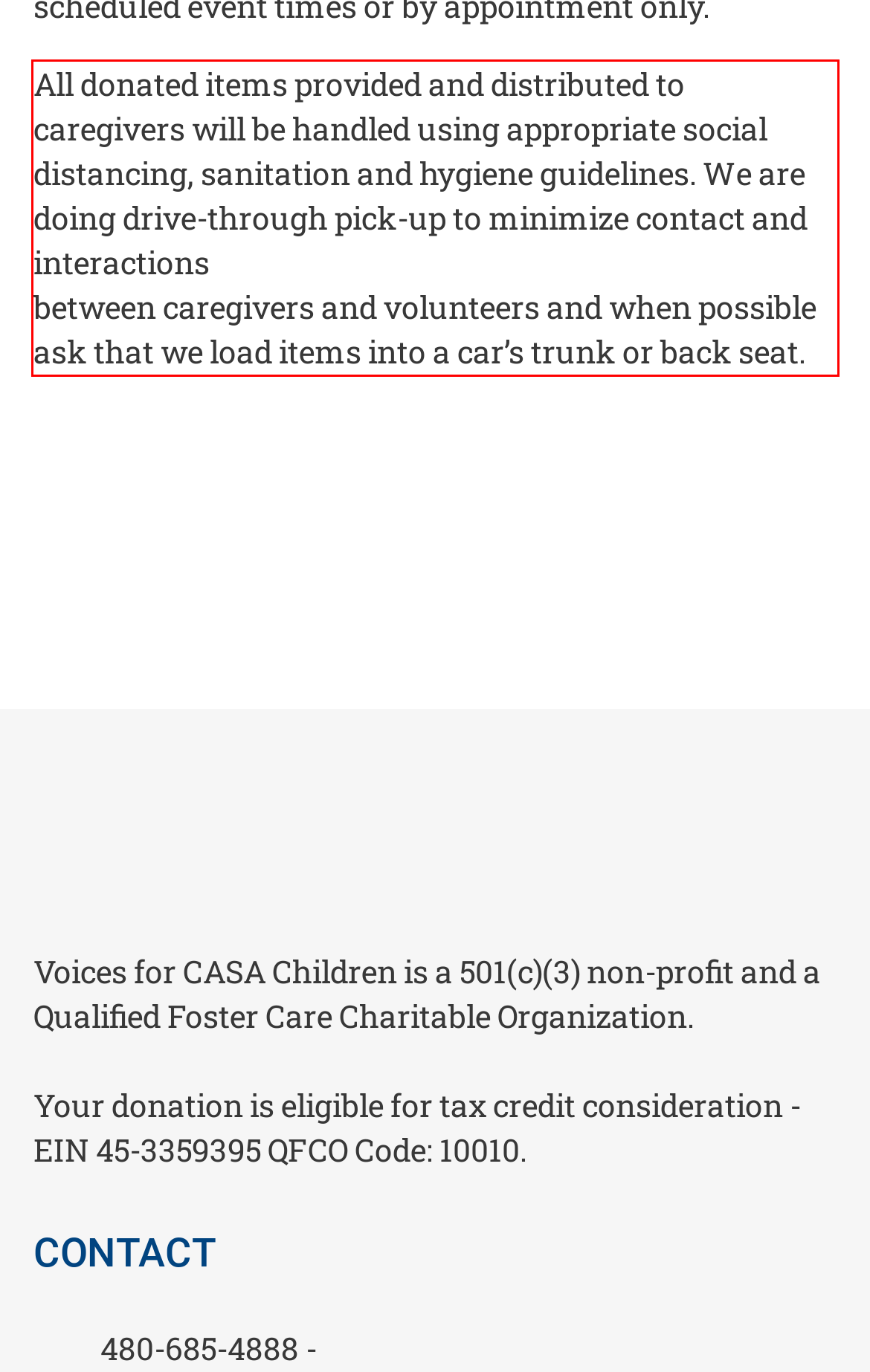Please examine the webpage screenshot and extract the text within the red bounding box using OCR.

All donated items provided and distributed to caregivers will be handled using appropriate social distancing, sanitation and hygiene guidelines. We are doing drive-through pick-up to minimize contact and interactions between caregivers and volunteers and when possible ask that we load items into a car’s trunk or back seat.